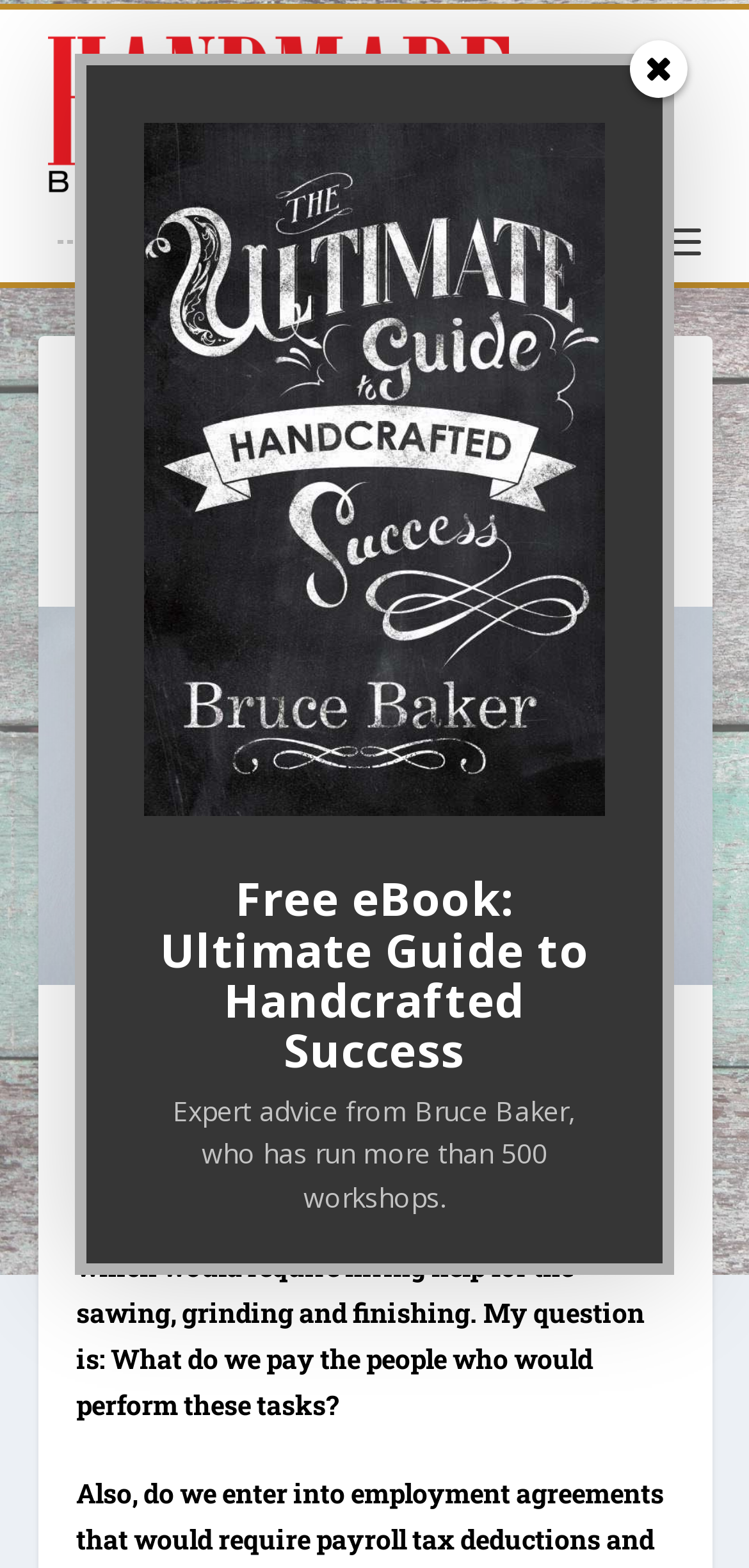Extract the main title from the webpage.

HOW DO YOU FIND, HIRE, AND PAY EMPLOYEES?